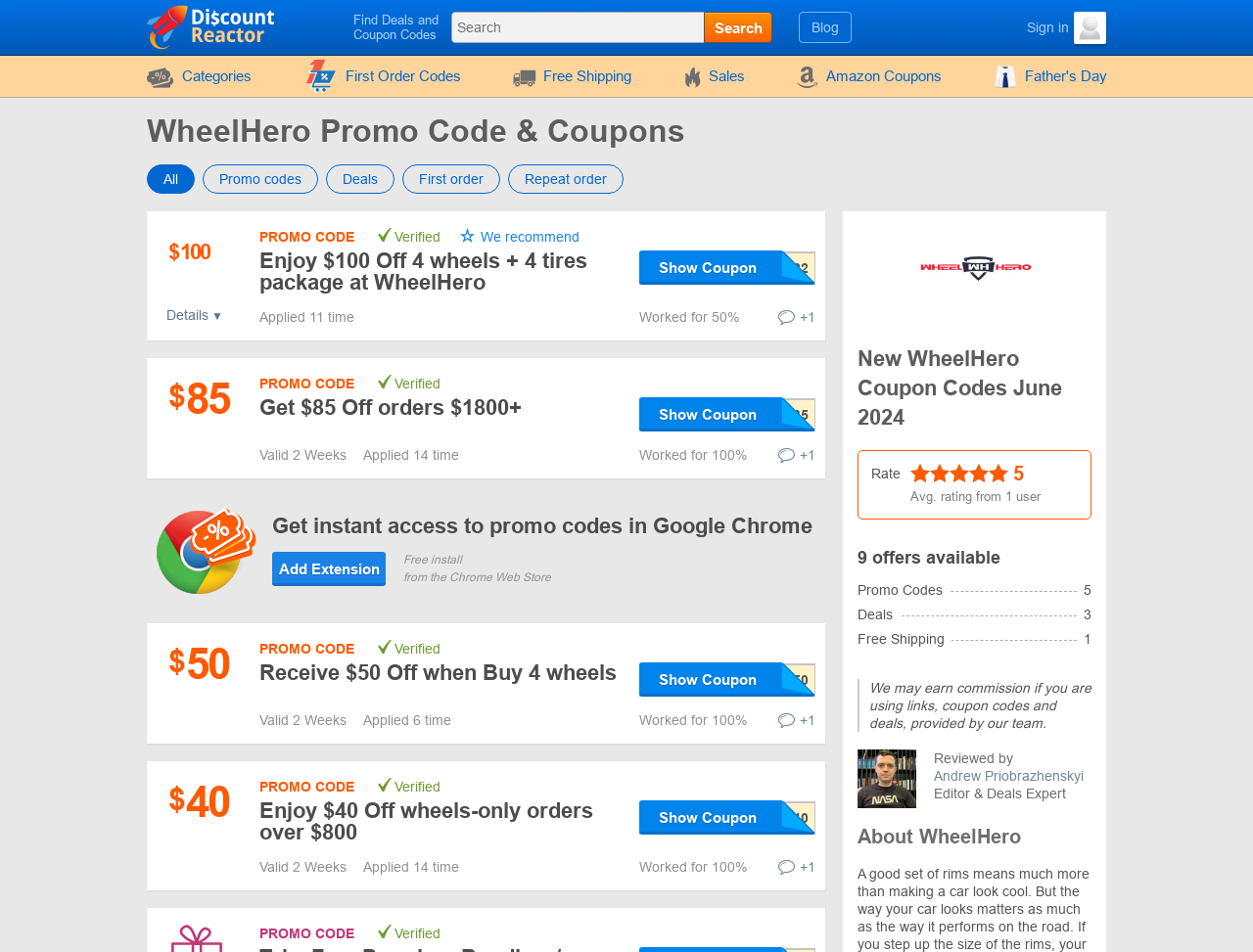Can you find the bounding box coordinates for the UI element given this description: "aria-label="DiscountReactor""? Provide the coordinates as four float numbers between 0 and 1: [left, top, right, bottom].

[0.117, 0.019, 0.221, 0.036]